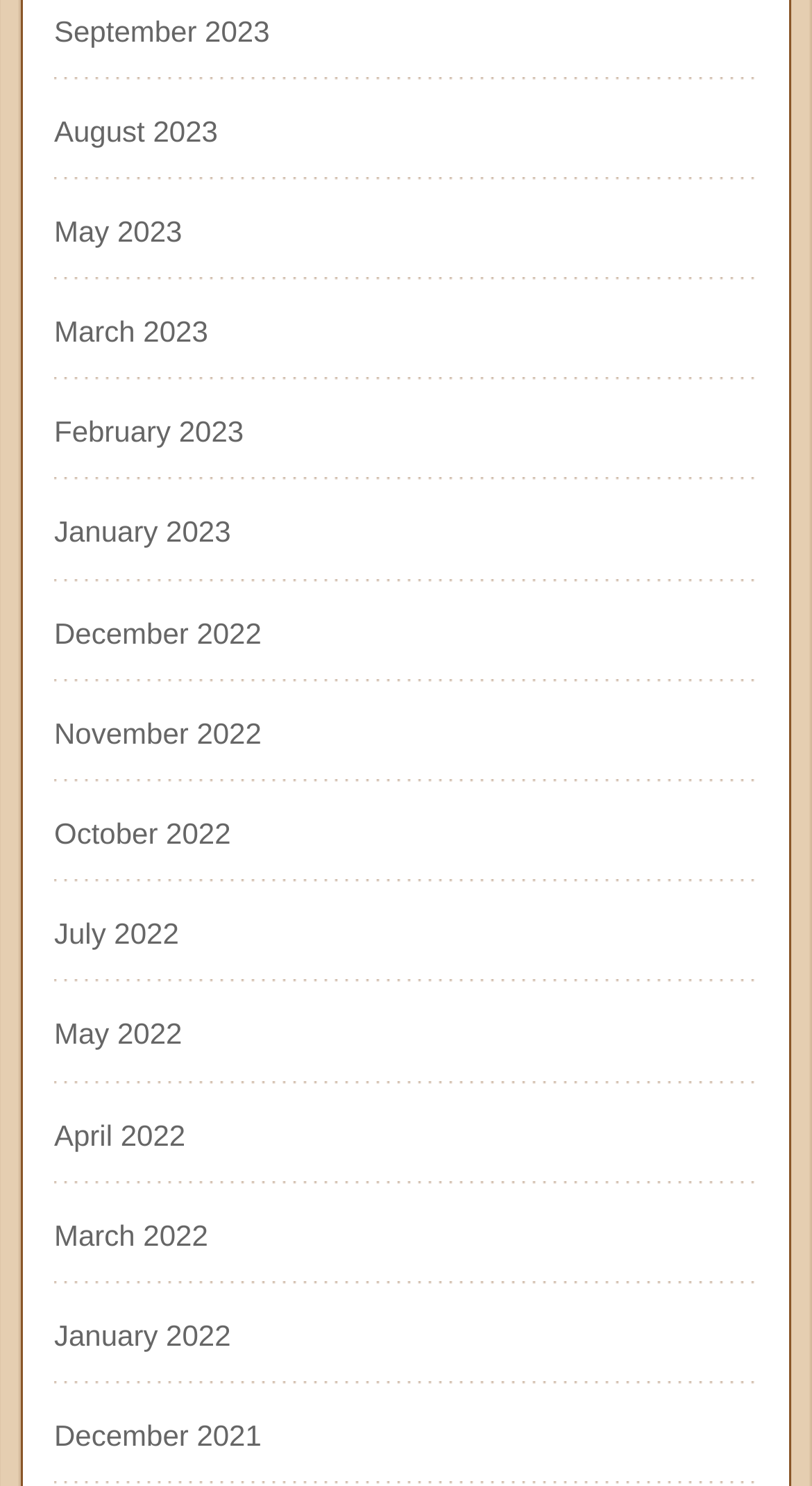Find the bounding box coordinates of the element I should click to carry out the following instruction: "View May 2023".

[0.067, 0.144, 0.224, 0.167]